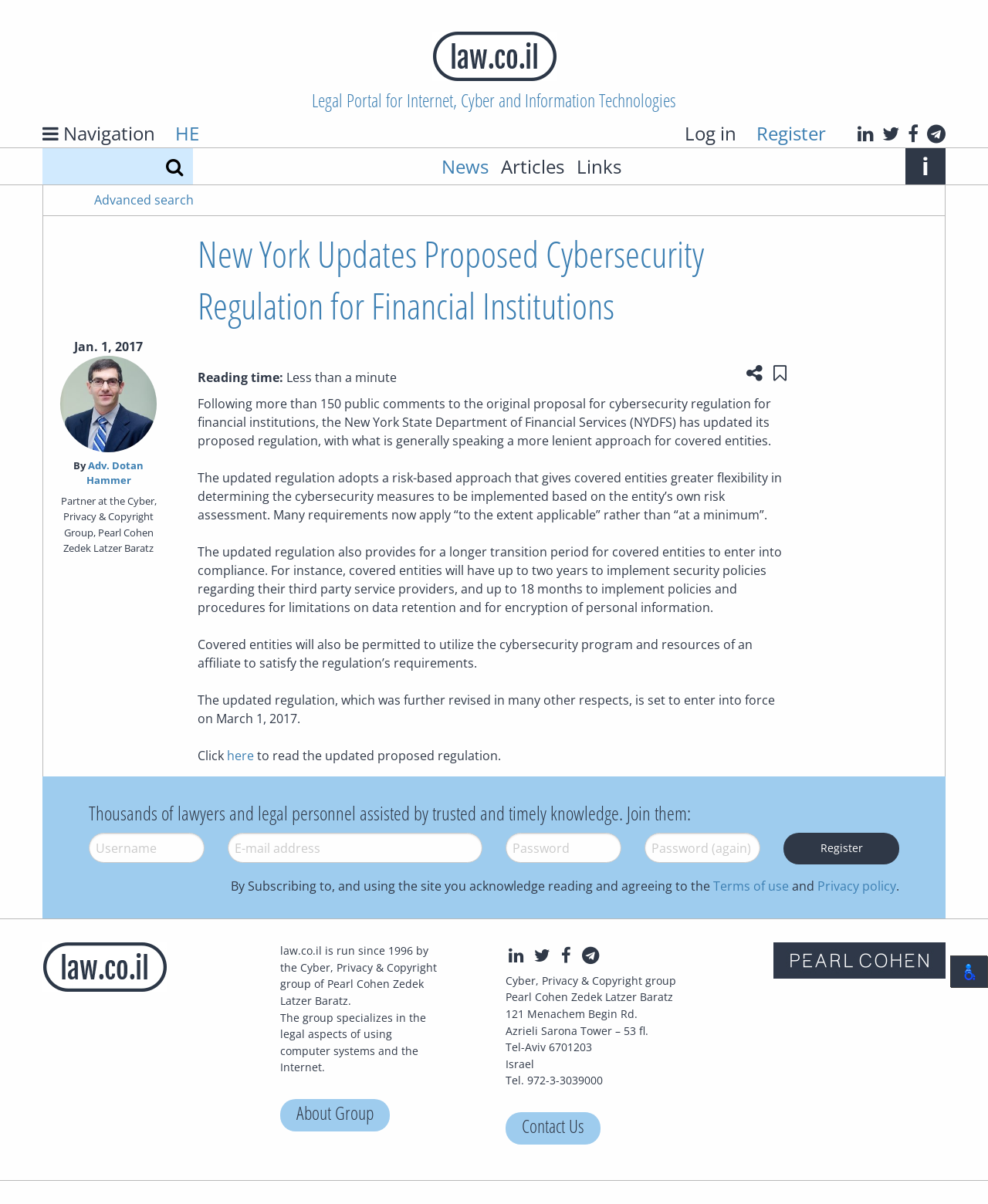What is the purpose of the 'Share this page' button?
Respond to the question with a well-detailed and thorough answer.

I determined the answer by looking at the text associated with the button, which is 'Share this page'. This text suggests that the button is intended to allow users to share the webpage with others.